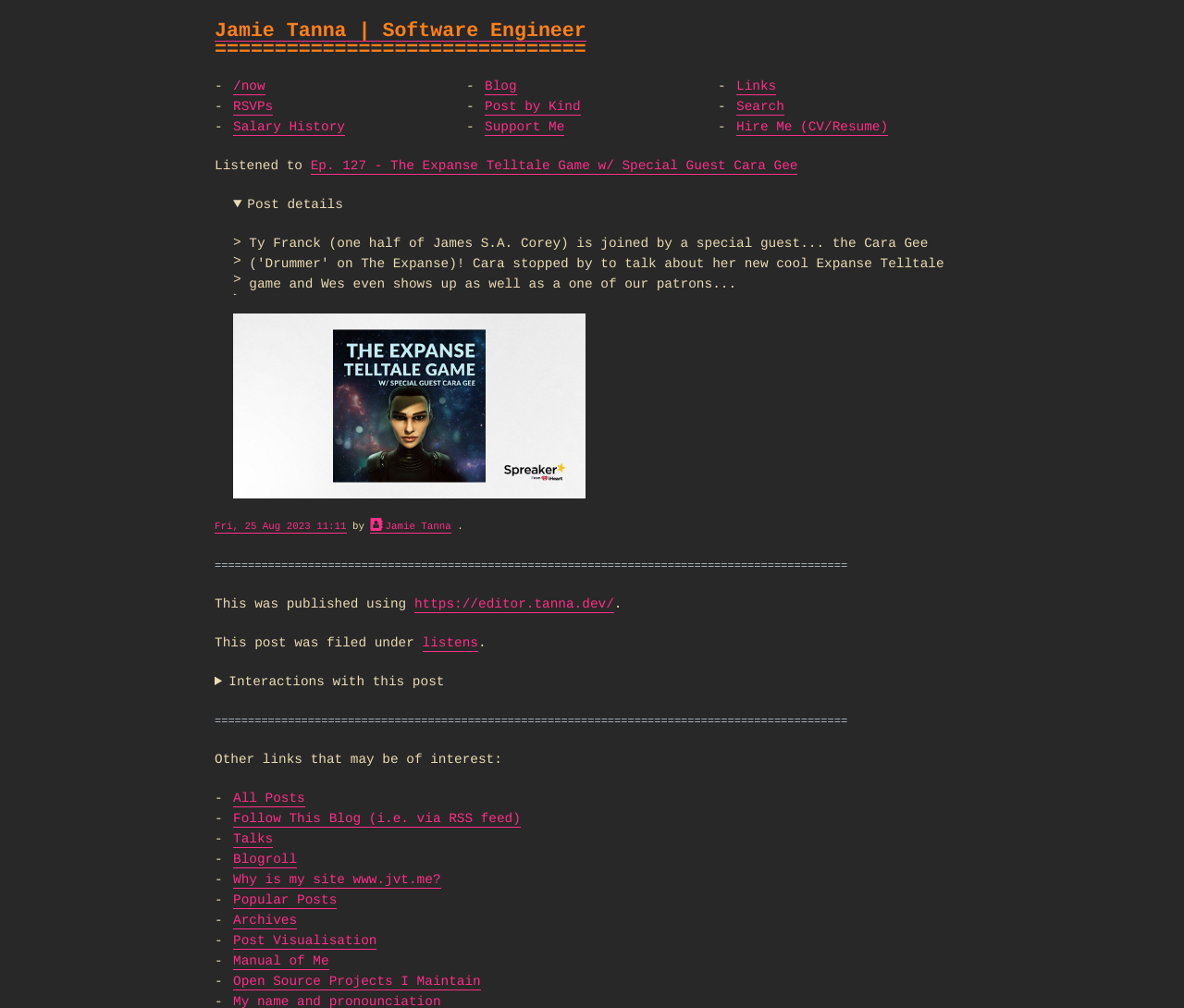Please locate the UI element described by "Fri, 25 Aug 2023 11:11" and provide its bounding box coordinates.

[0.181, 0.518, 0.293, 0.529]